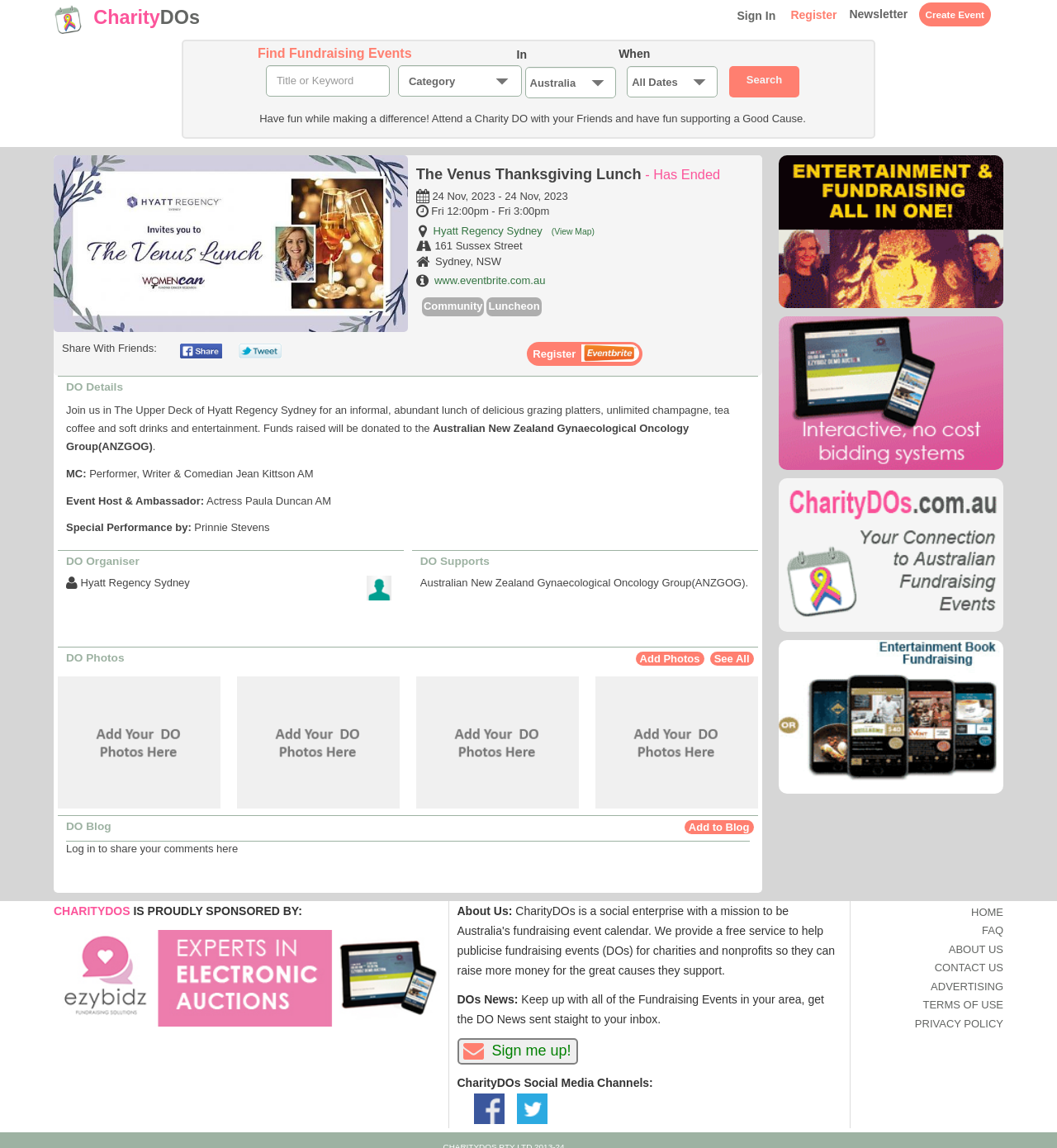Please specify the coordinates of the bounding box for the element that should be clicked to carry out this instruction: "Click the SUBSCRIBE link". The coordinates must be four float numbers between 0 and 1, formatted as [left, top, right, bottom].

None